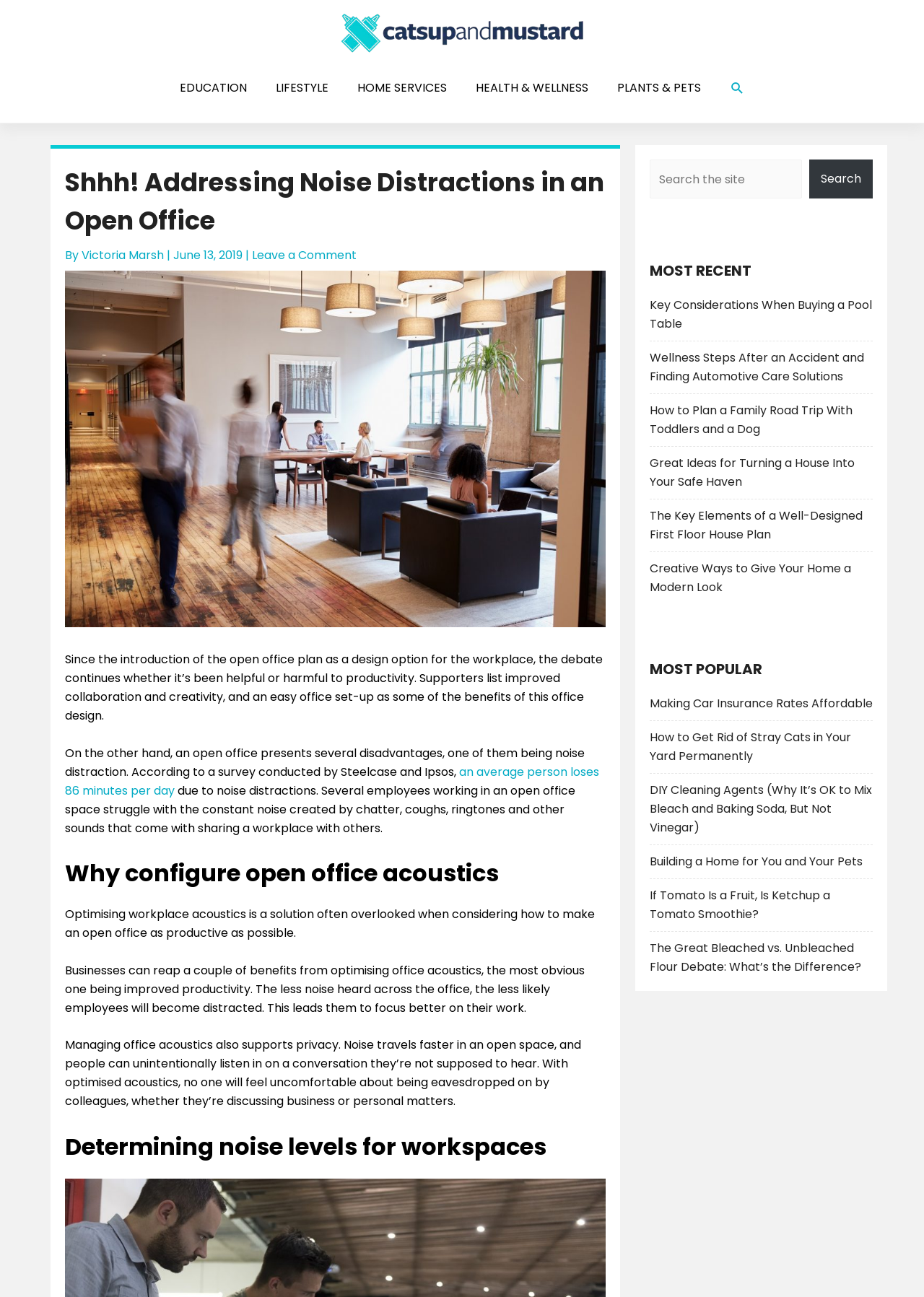Please identify the coordinates of the bounding box for the clickable region that will accomplish this instruction: "Leave a comment on the article".

[0.273, 0.19, 0.386, 0.203]